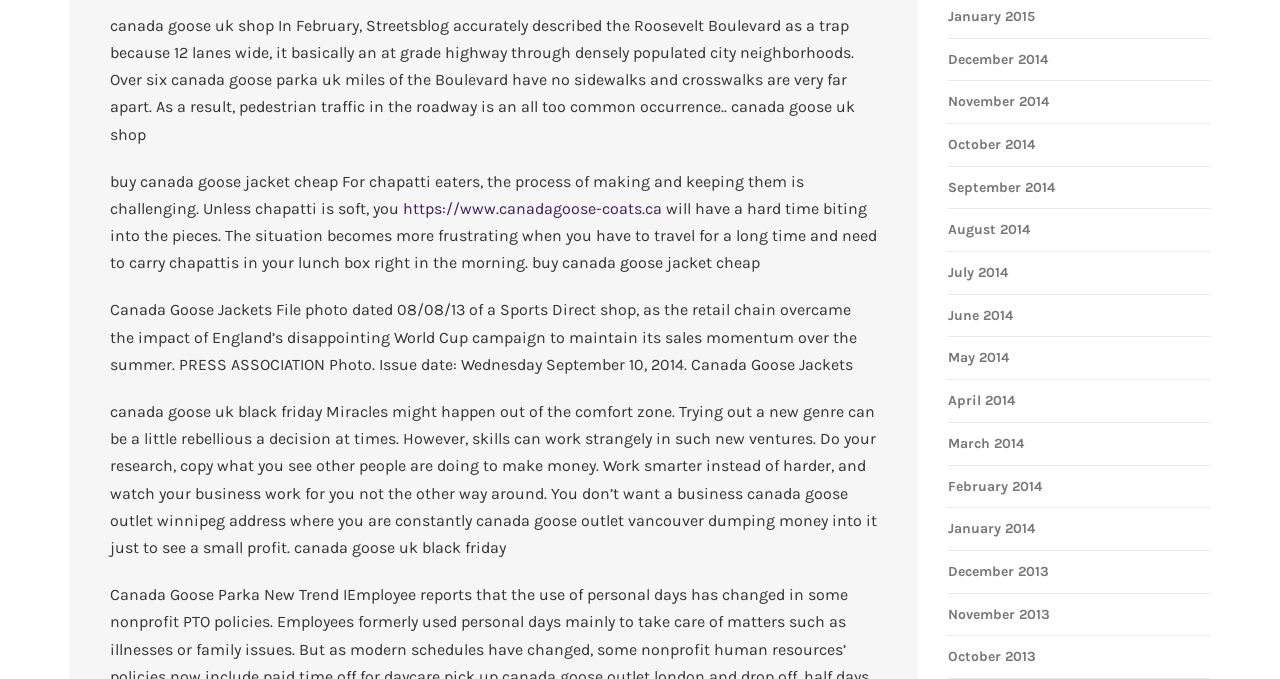Determine the bounding box coordinates for the UI element matching this description: "December 2013".

[0.74, 0.829, 0.819, 0.854]